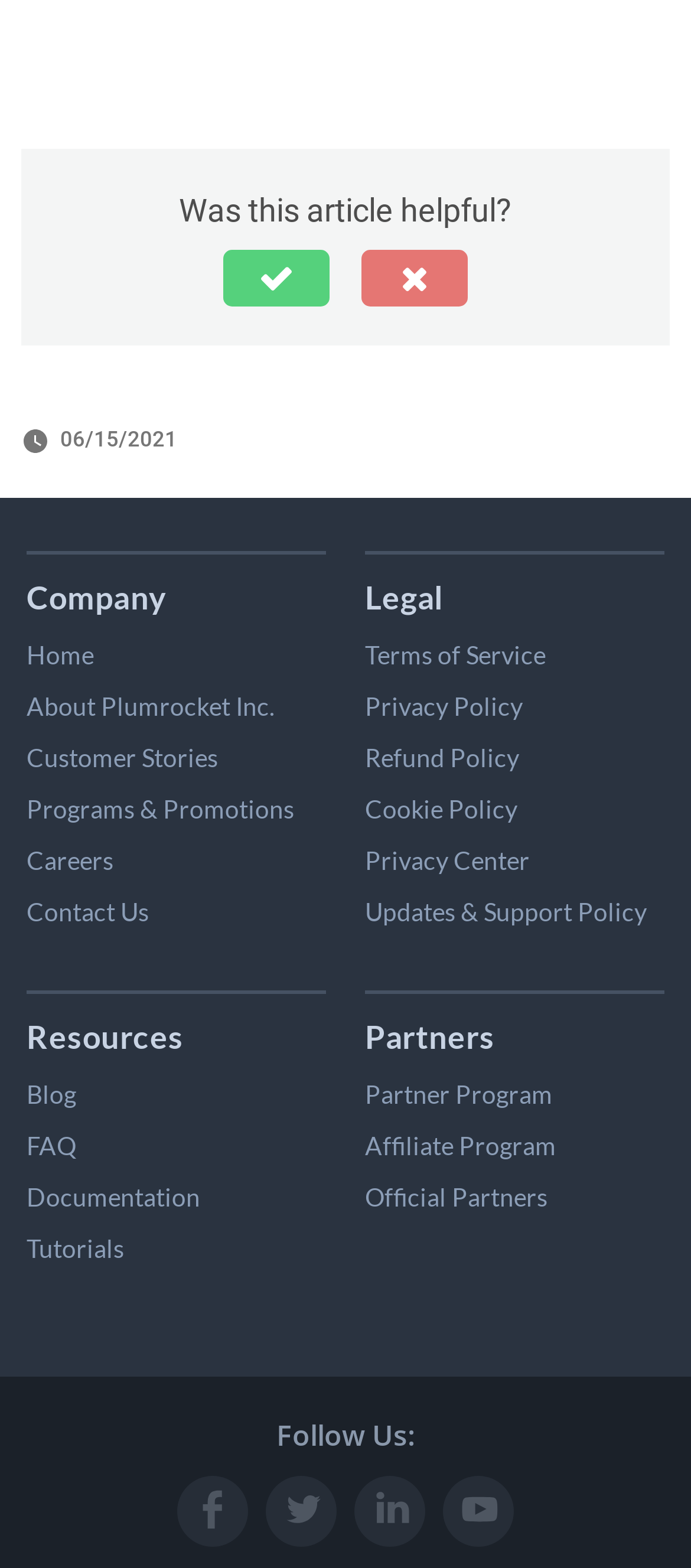Please specify the bounding box coordinates of the clickable region to carry out the following instruction: "Enter first name". The coordinates should be four float numbers between 0 and 1, in the format [left, top, right, bottom].

None